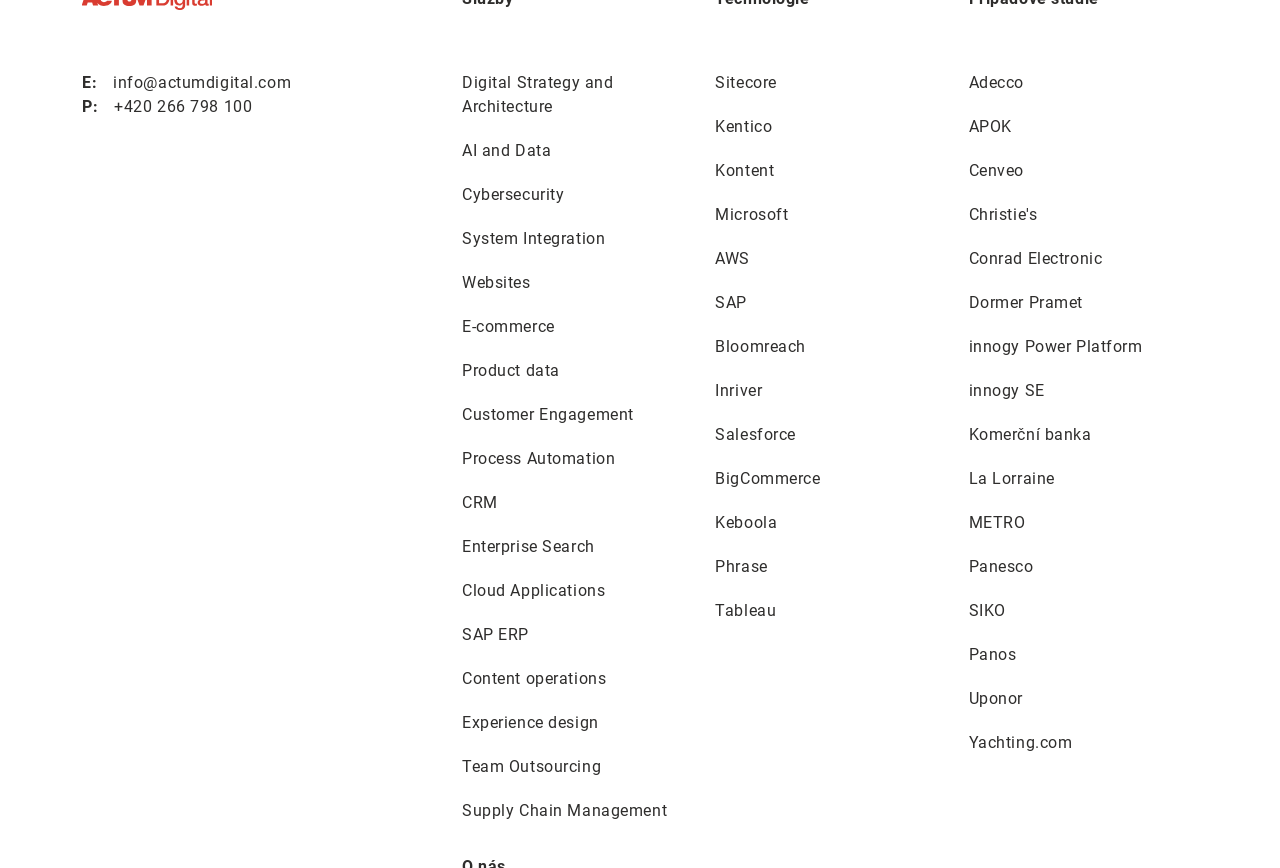Pinpoint the bounding box coordinates of the element that must be clicked to accomplish the following instruction: "Contact via email". The coordinates should be in the format of four float numbers between 0 and 1, i.e., [left, top, right, bottom].

[0.088, 0.084, 0.227, 0.106]